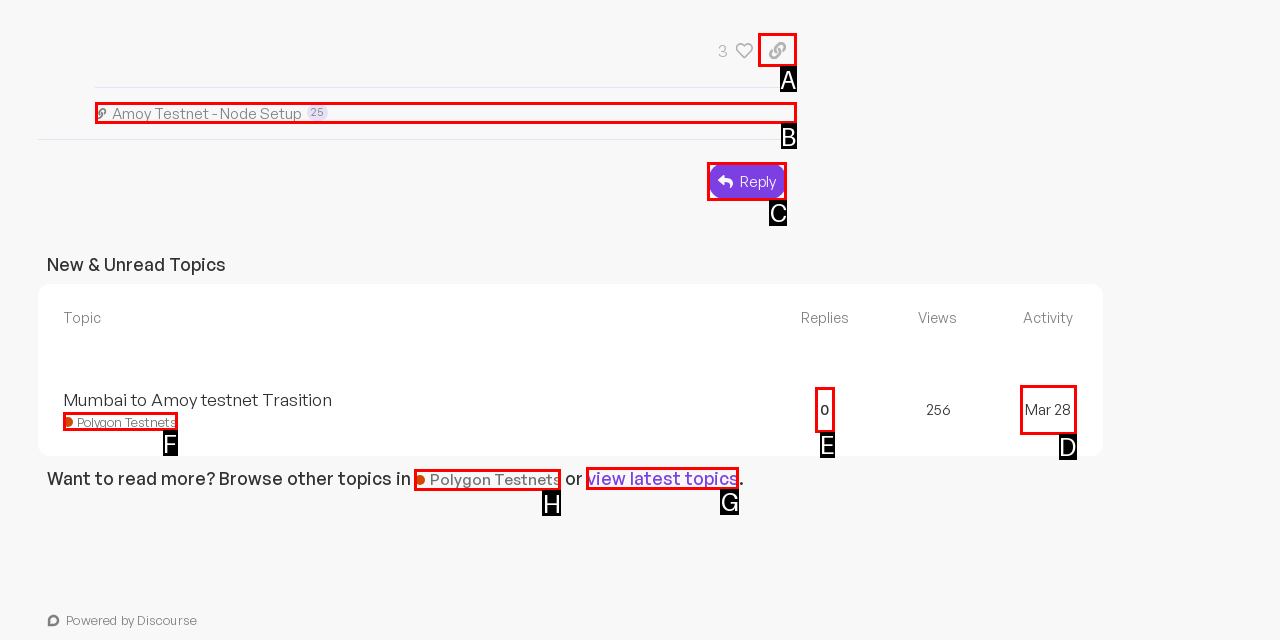Choose the HTML element that matches the description: April 2011
Reply with the letter of the correct option from the given choices.

None